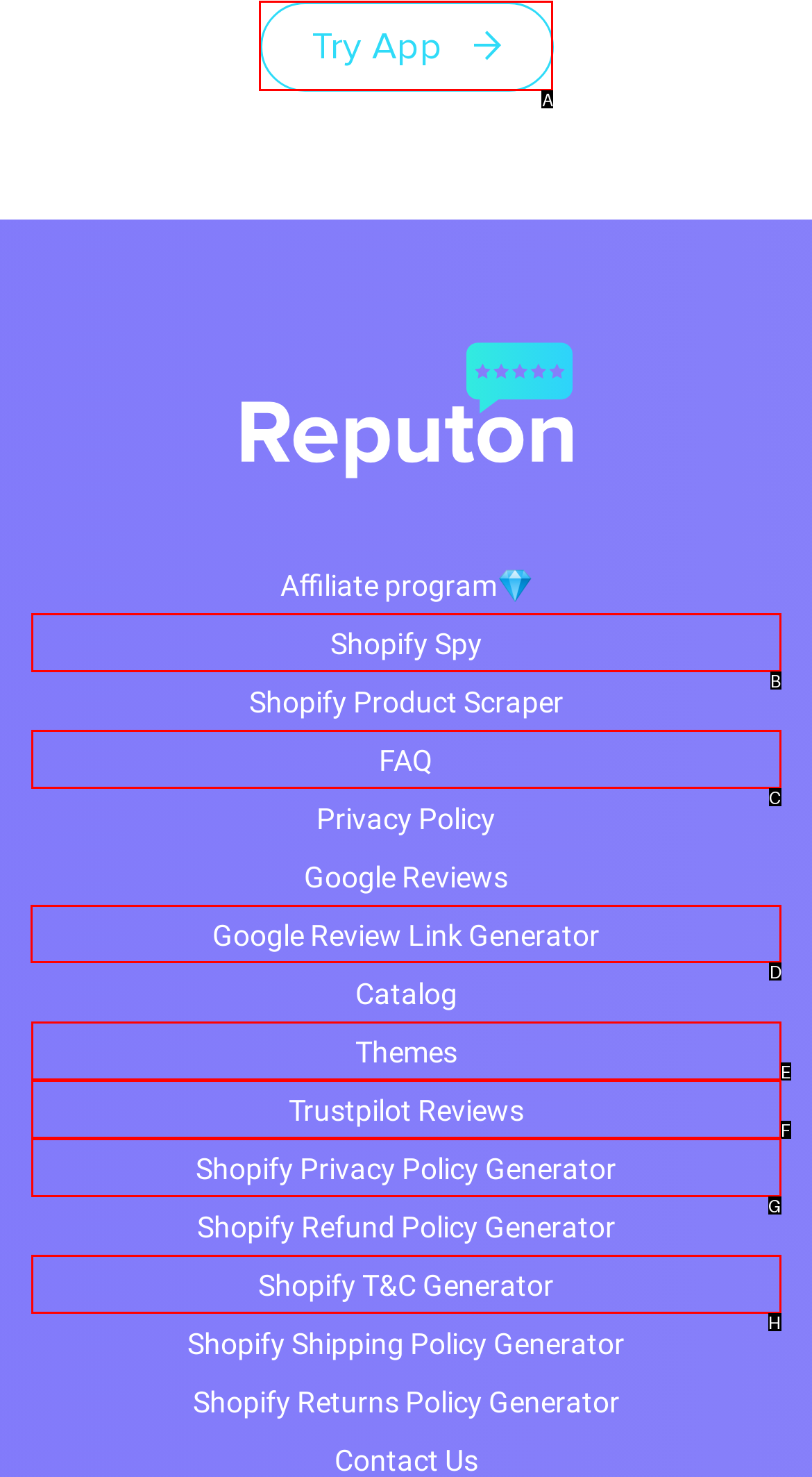Identify the letter of the UI element you need to select to accomplish the task: Generate a Google Review link.
Respond with the option's letter from the given choices directly.

D